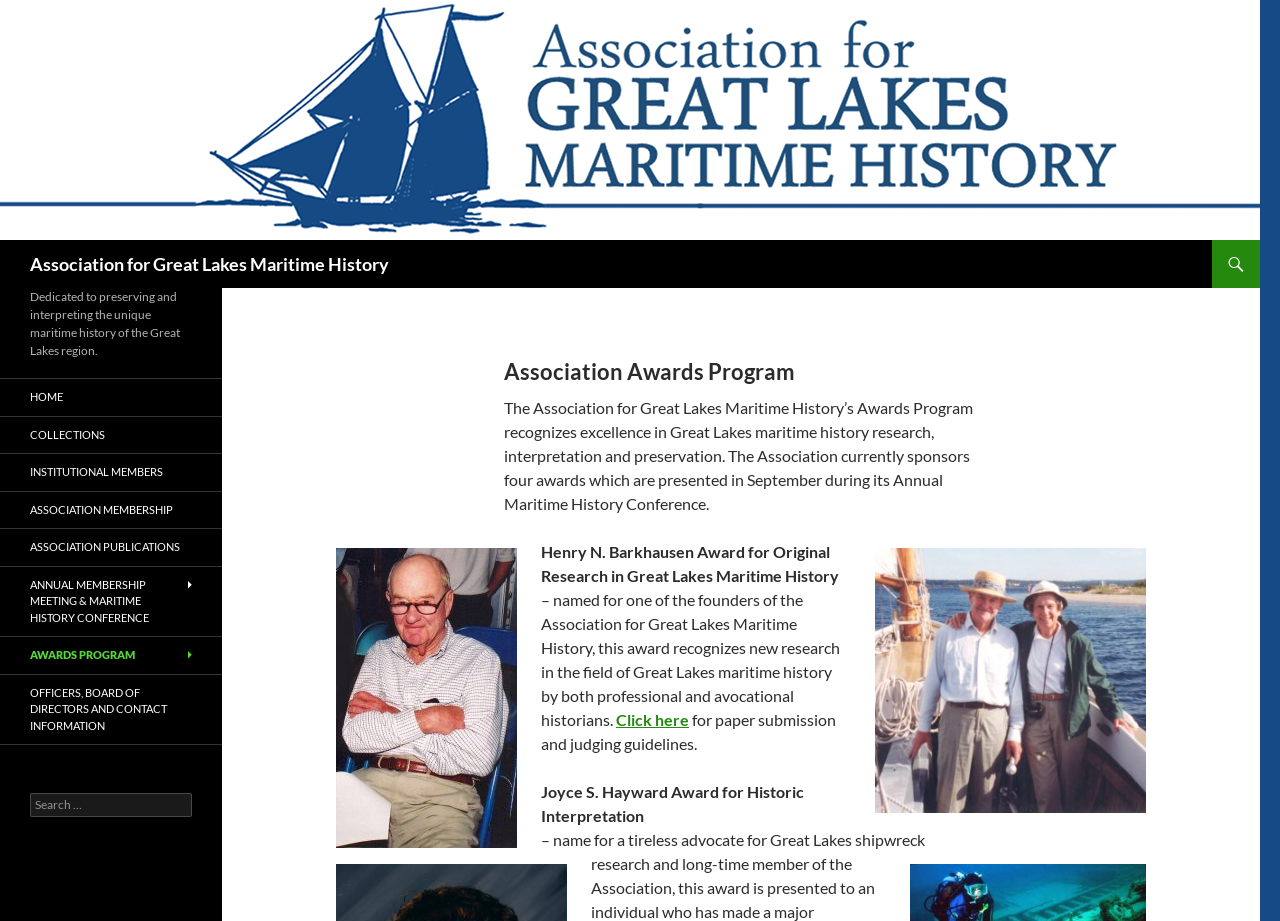Pinpoint the bounding box coordinates of the clickable element needed to complete the instruction: "Click the 'Home' link". The coordinates should be provided as four float numbers between 0 and 1: [left, top, right, bottom].

None